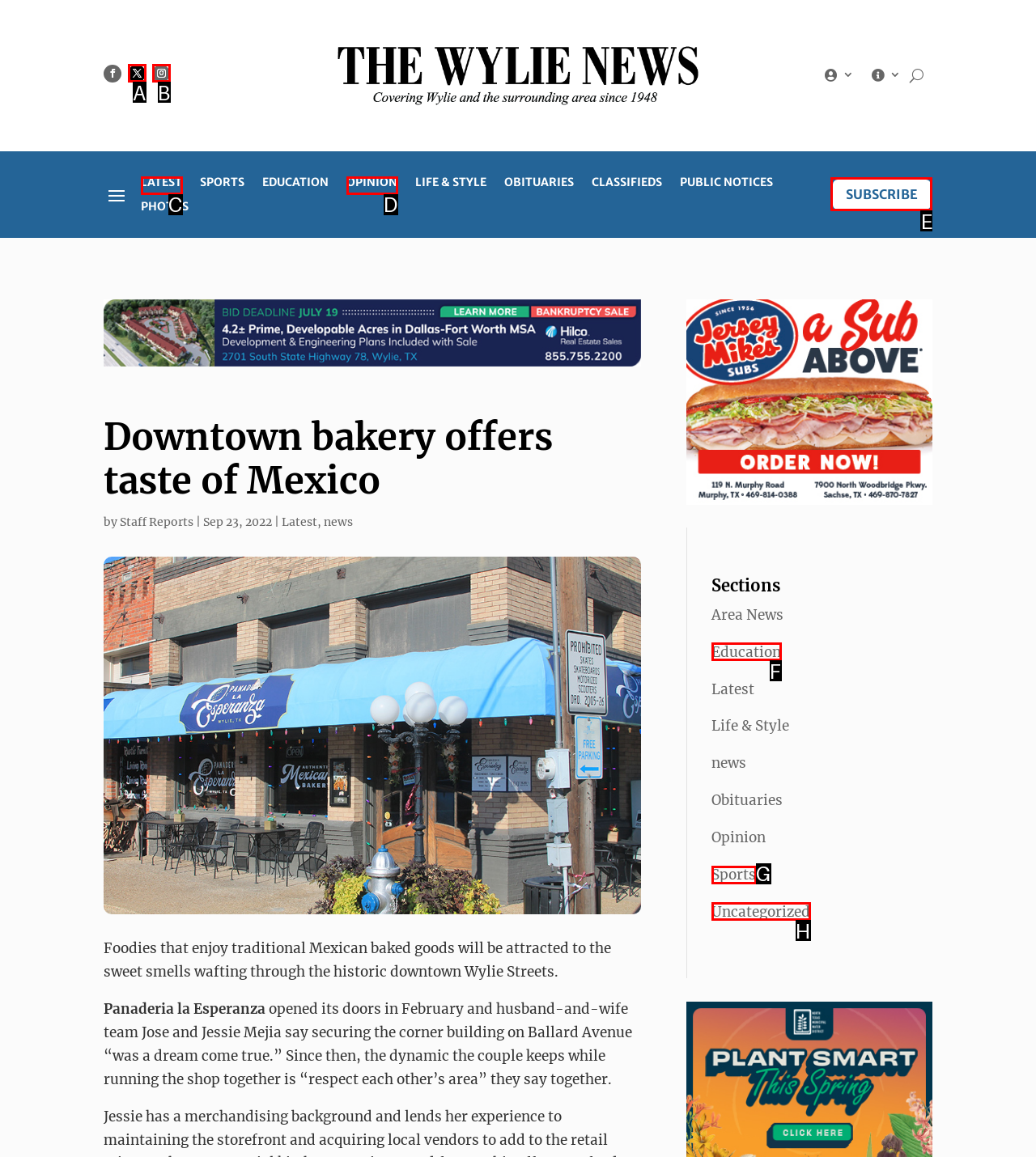Match the following description to the correct HTML element: Sports Indicate your choice by providing the letter.

G